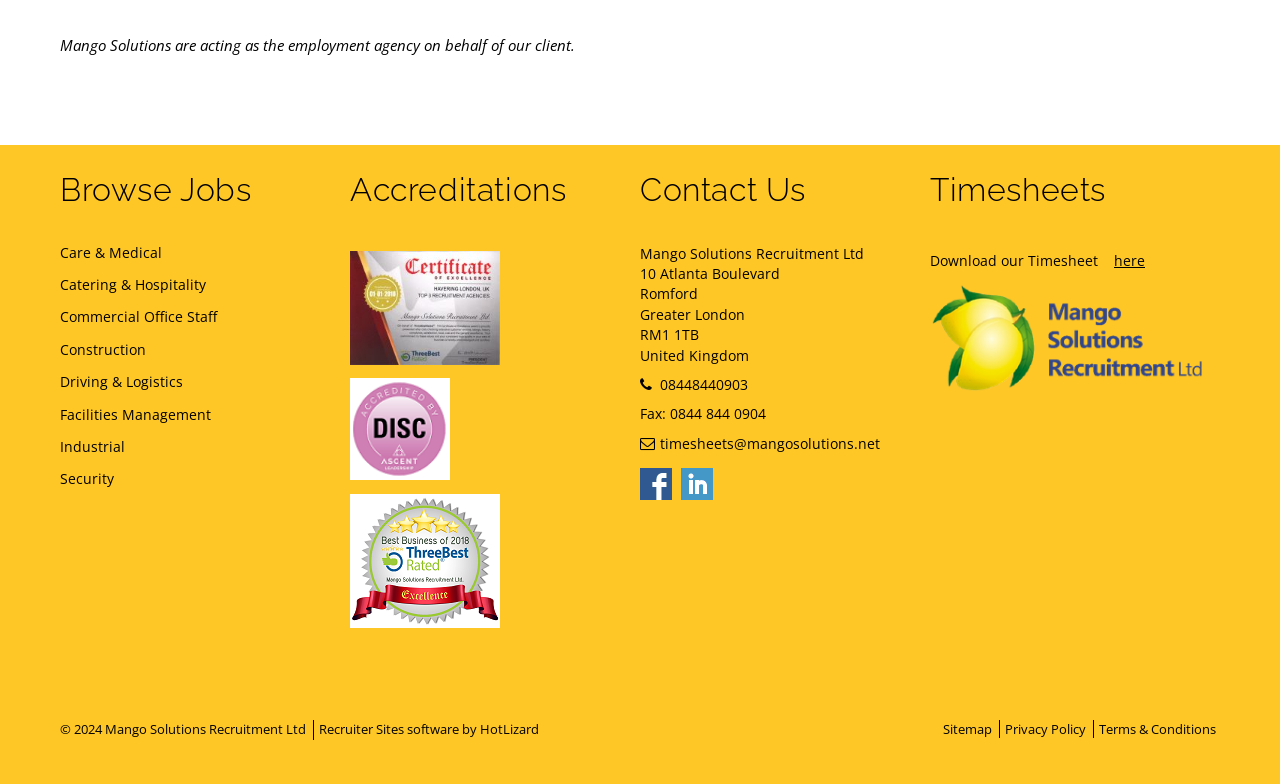Pinpoint the bounding box coordinates of the clickable area necessary to execute the following instruction: "Stay in touch by signing up for the email newsletter". The coordinates should be given as four float numbers between 0 and 1, namely [left, top, right, bottom].

None